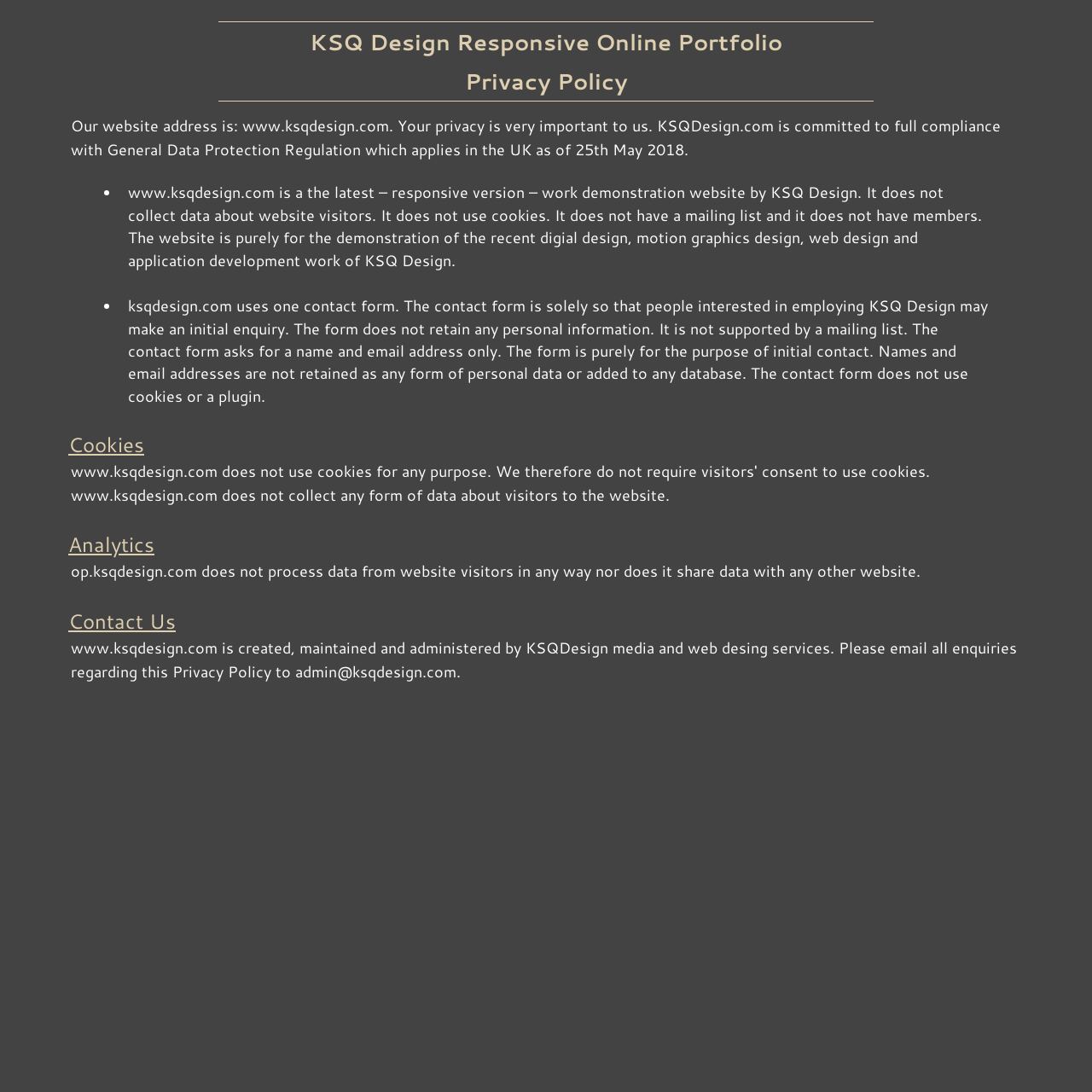Please reply to the following question using a single word or phrase: 
What is the purpose of the contact form?

Initial enquiry